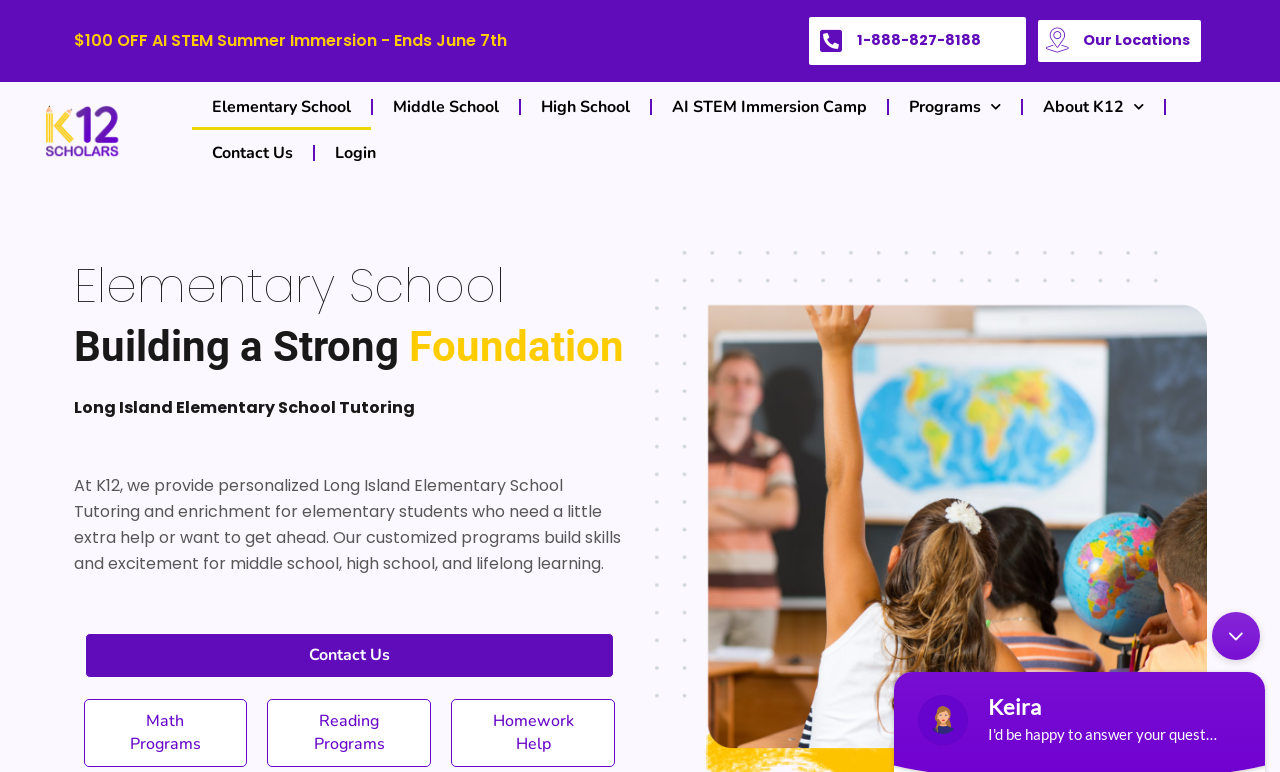What are the three main subjects offered by K12 Scholars' programs?
Give a one-word or short phrase answer based on the image.

Math, Reading, Homework Help